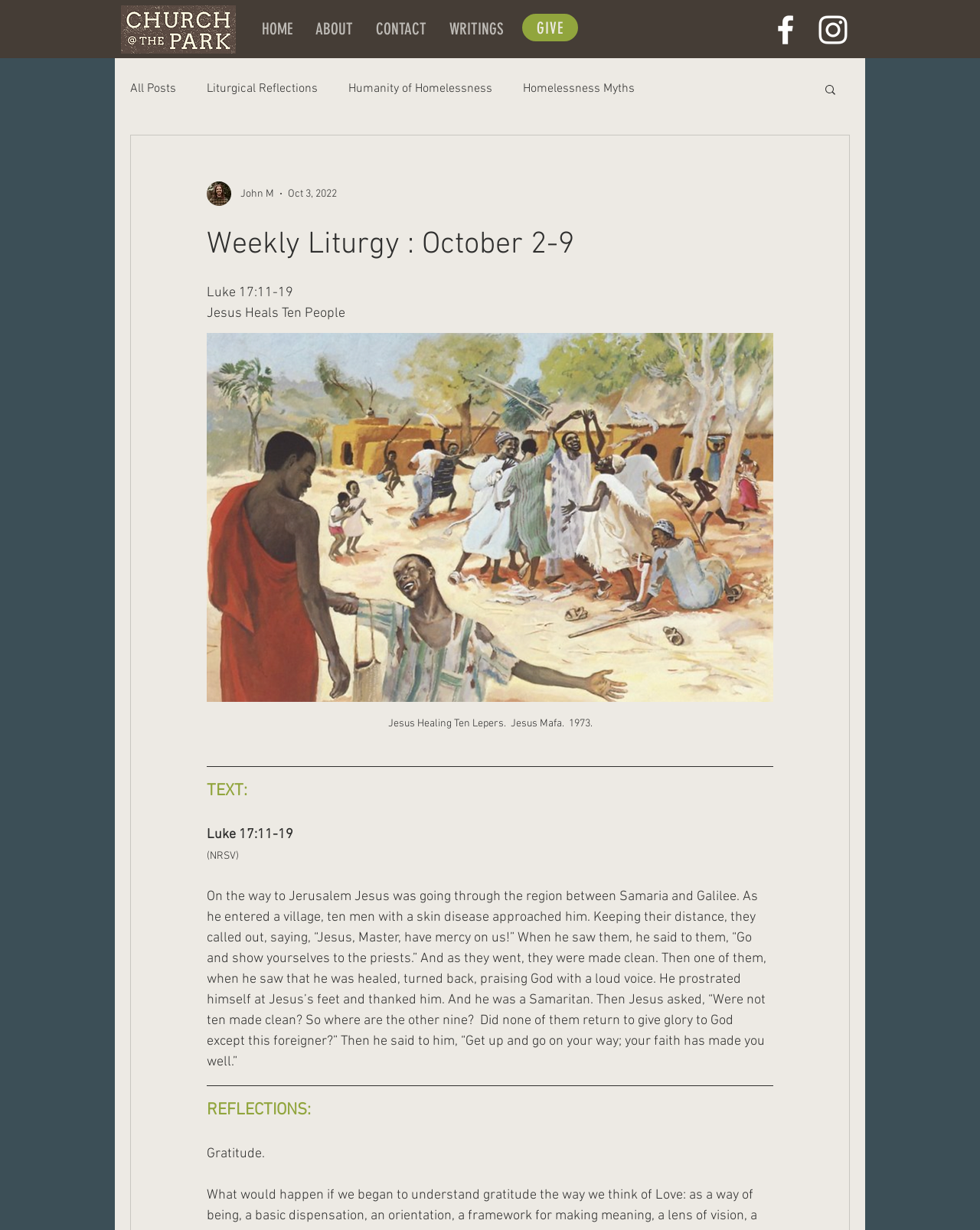Based on the element description "Homelessness Myths", predict the bounding box coordinates of the UI element.

[0.534, 0.066, 0.648, 0.078]